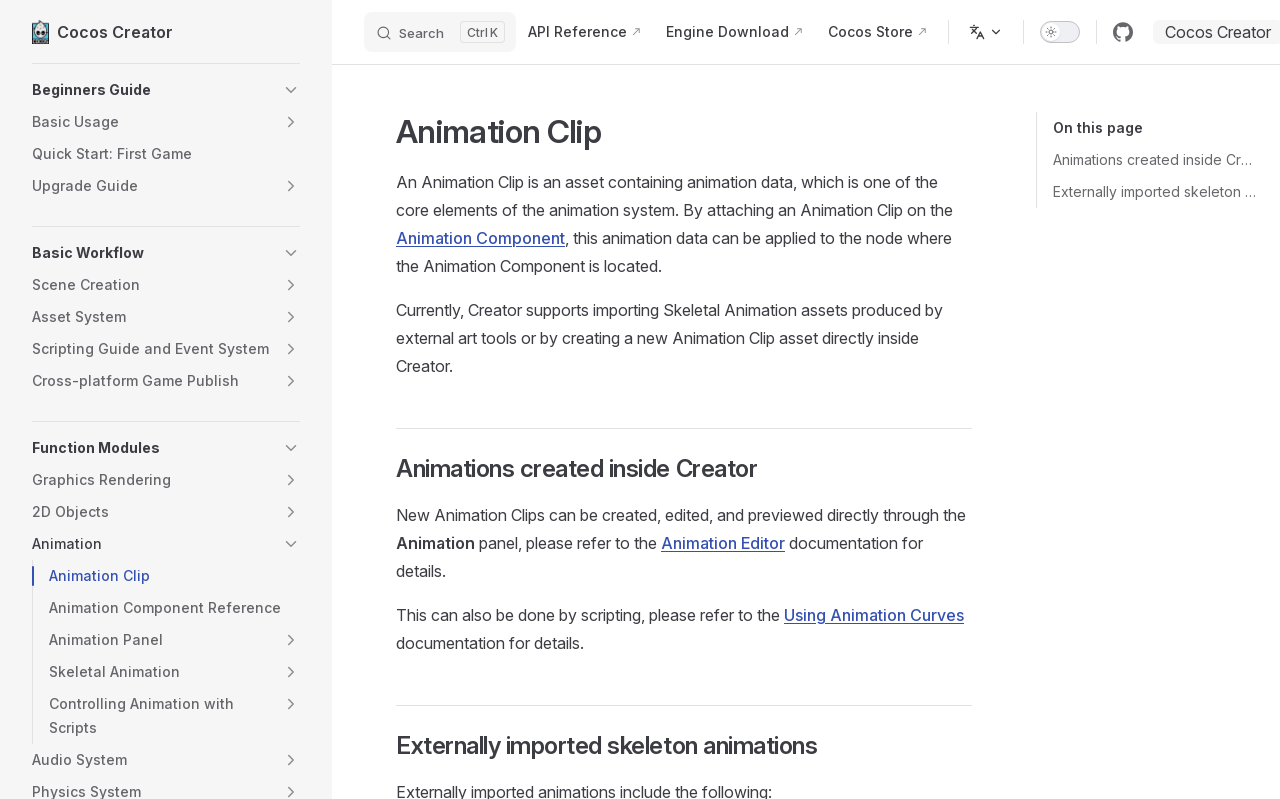Specify the bounding box coordinates of the element's region that should be clicked to achieve the following instruction: "Search for something". The bounding box coordinates consist of four float numbers between 0 and 1, in the format [left, top, right, bottom].

[0.284, 0.015, 0.403, 0.065]